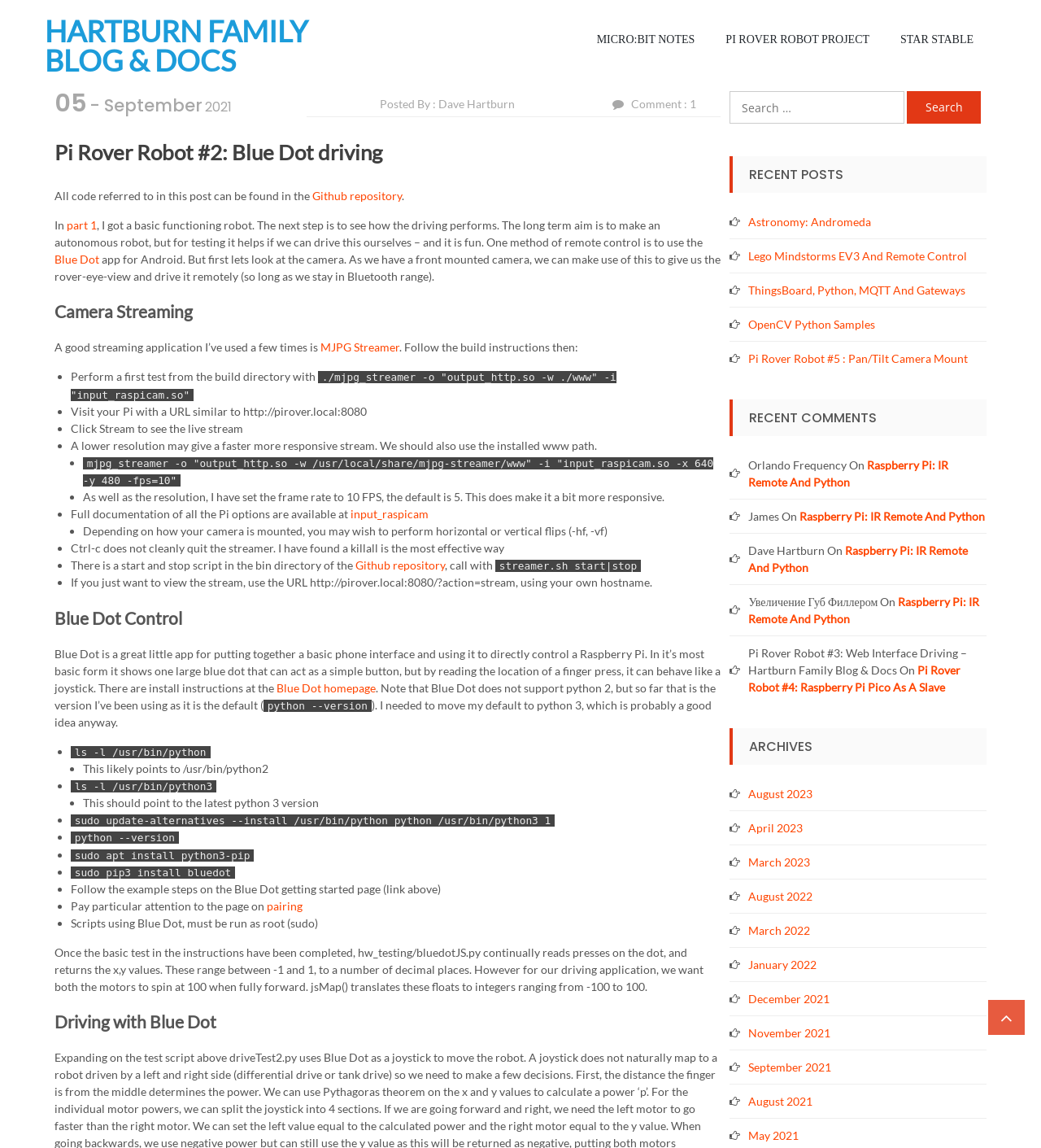Please determine the bounding box coordinates for the element with the description: "April 2023".

[0.719, 0.715, 0.771, 0.727]